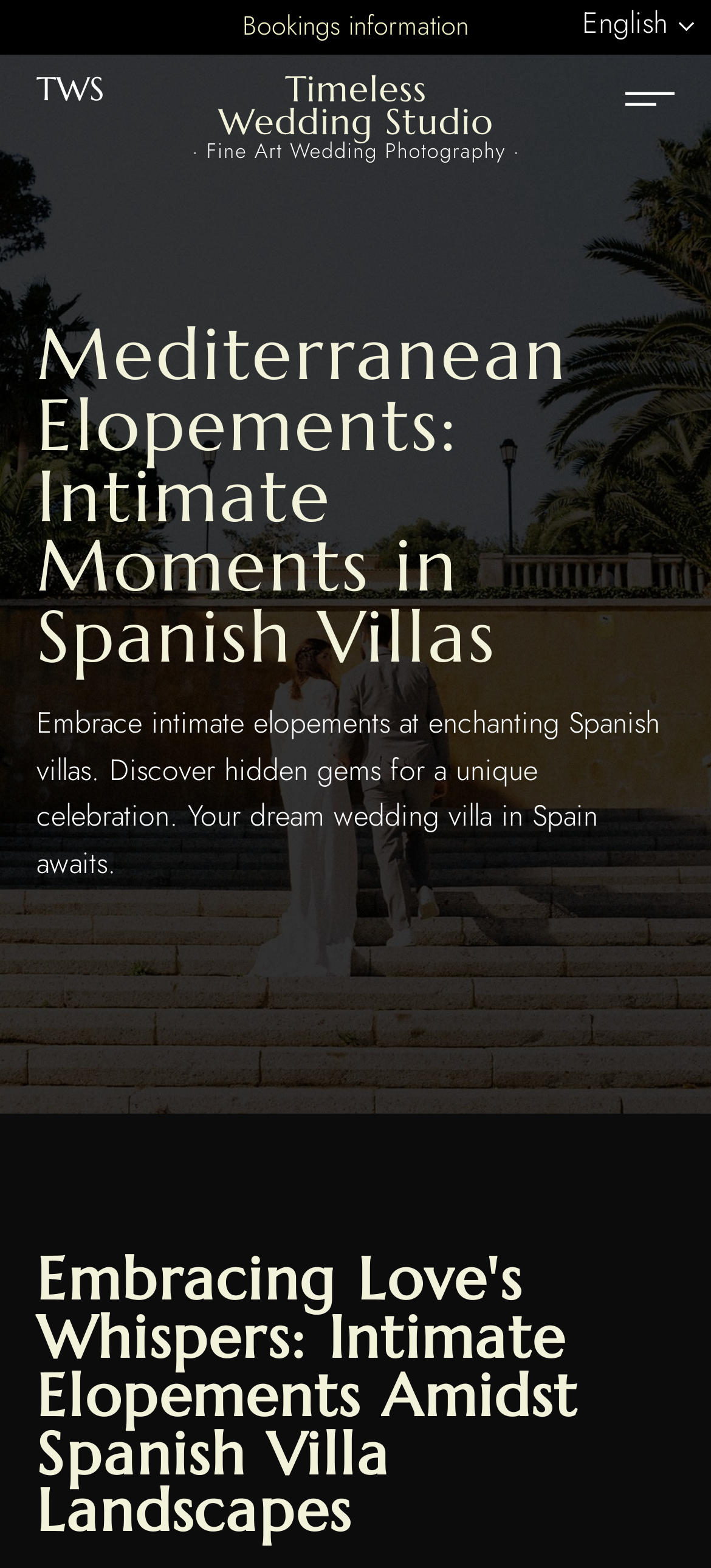Provide a brief response to the question below using one word or phrase:
What is the language of the webpage?

English